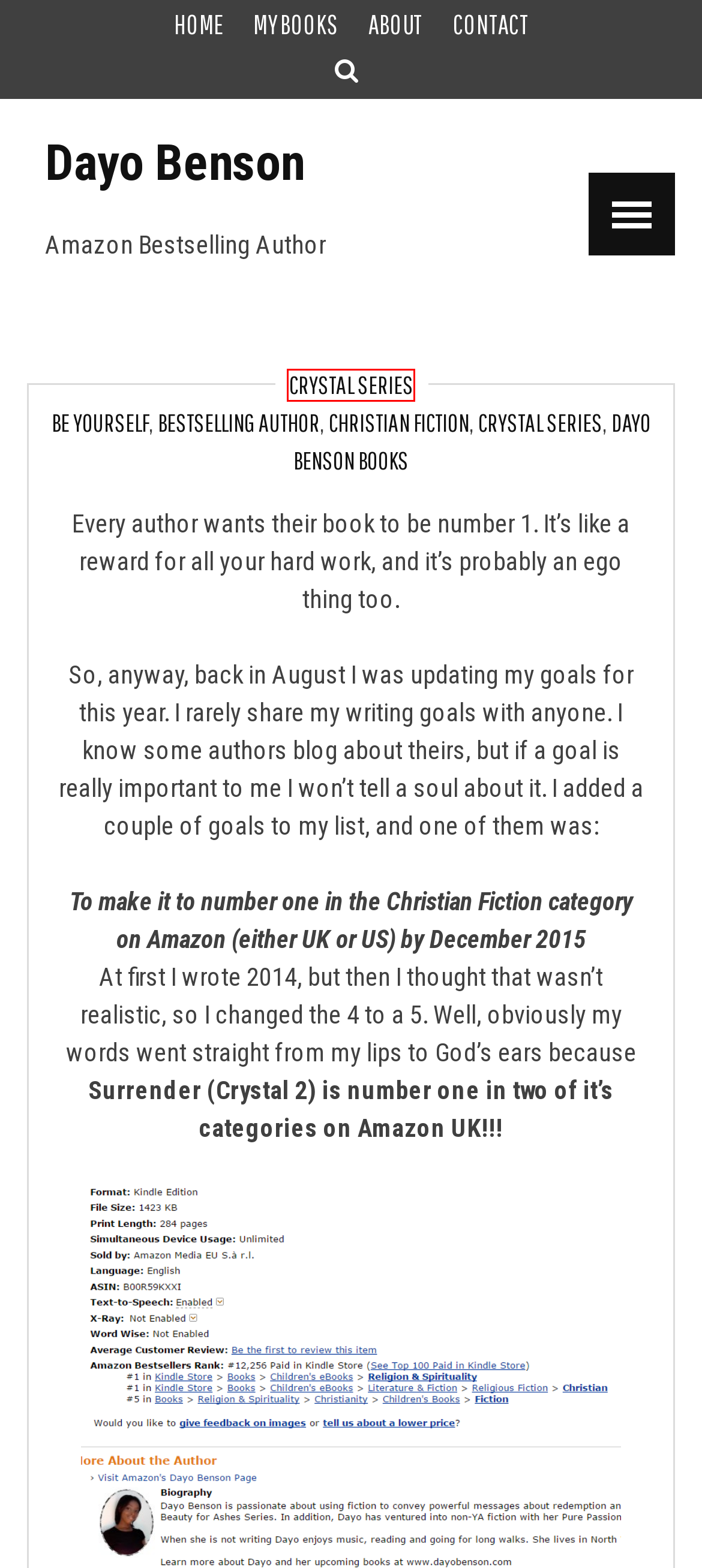With the provided screenshot showing a webpage and a red bounding box, determine which webpage description best fits the new page that appears after clicking the element inside the red box. Here are the options:
A. Dayo Benson – Amazon Bestselling Author
B. Contact – Dayo Benson
C. My Books – Dayo Benson
D. be yourself – Dayo Benson
E. About – Dayo Benson
F. Dayo Benson Books – Dayo Benson
G. Crystal Series – Dayo Benson
H. Bestselling Author – Dayo Benson

G